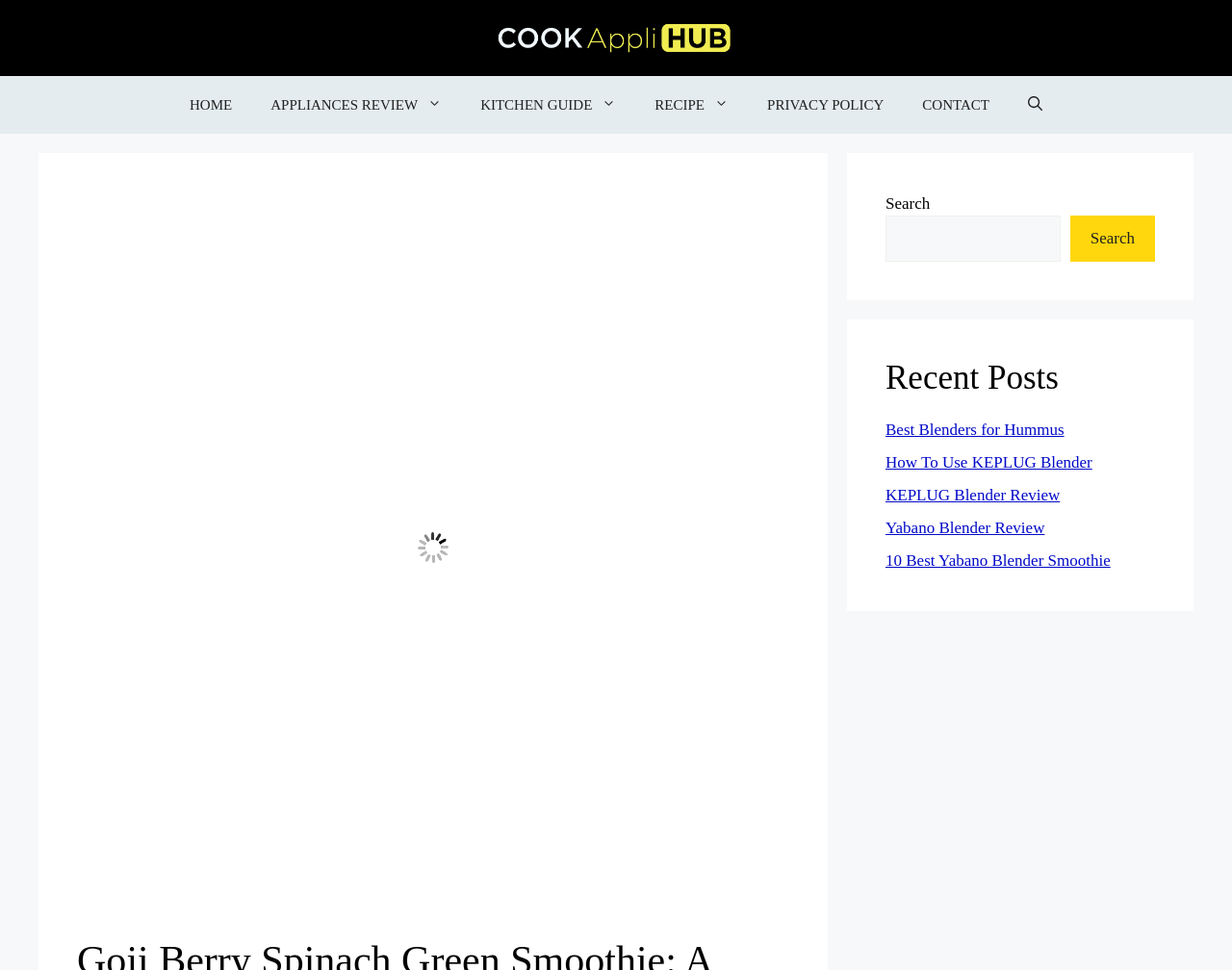Please identify the bounding box coordinates of the element's region that needs to be clicked to fulfill the following instruction: "Visit the HOME page". The bounding box coordinates should consist of four float numbers between 0 and 1, i.e., [left, top, right, bottom].

[0.138, 0.078, 0.204, 0.137]